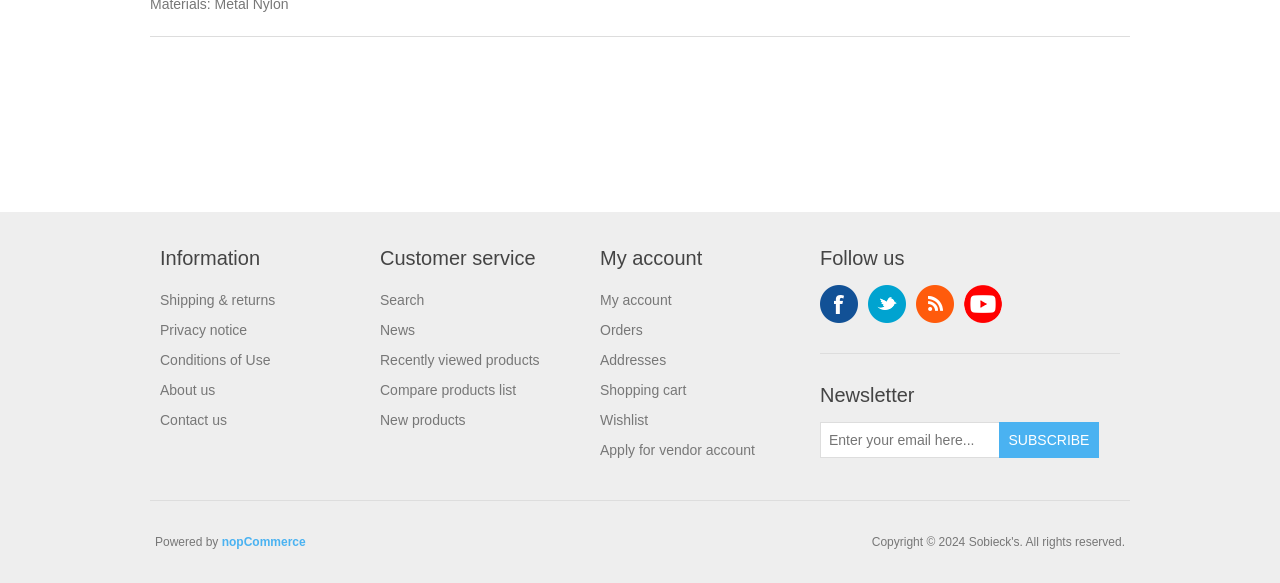Highlight the bounding box coordinates of the element you need to click to perform the following instruction: "Click JOIN NOW."

None